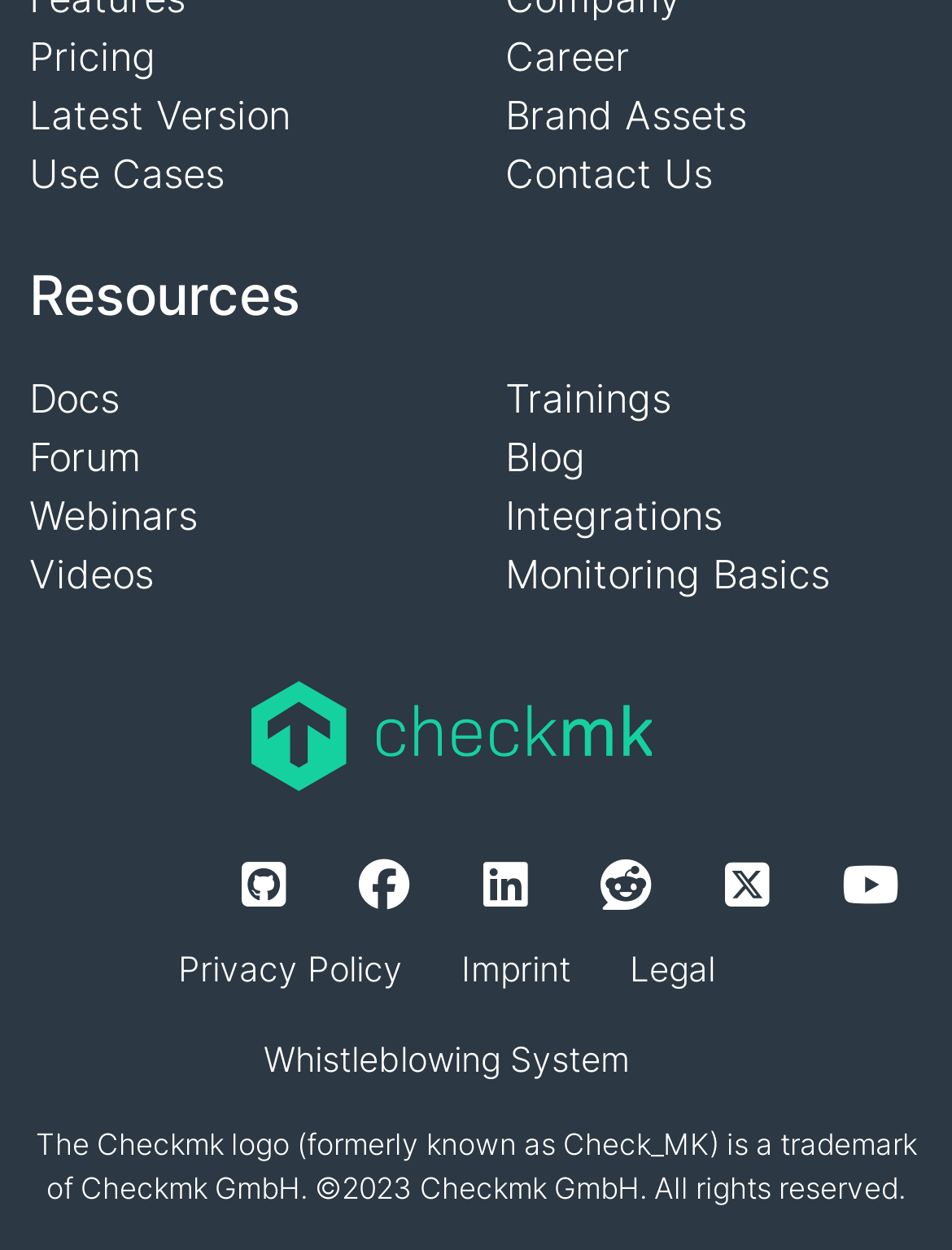Locate the bounding box coordinates of the element to click to perform the following action: 'Read the Blog'. The coordinates should be given as four float values between 0 and 1, in the form of [left, top, right, bottom].

[0.531, 0.346, 0.615, 0.385]